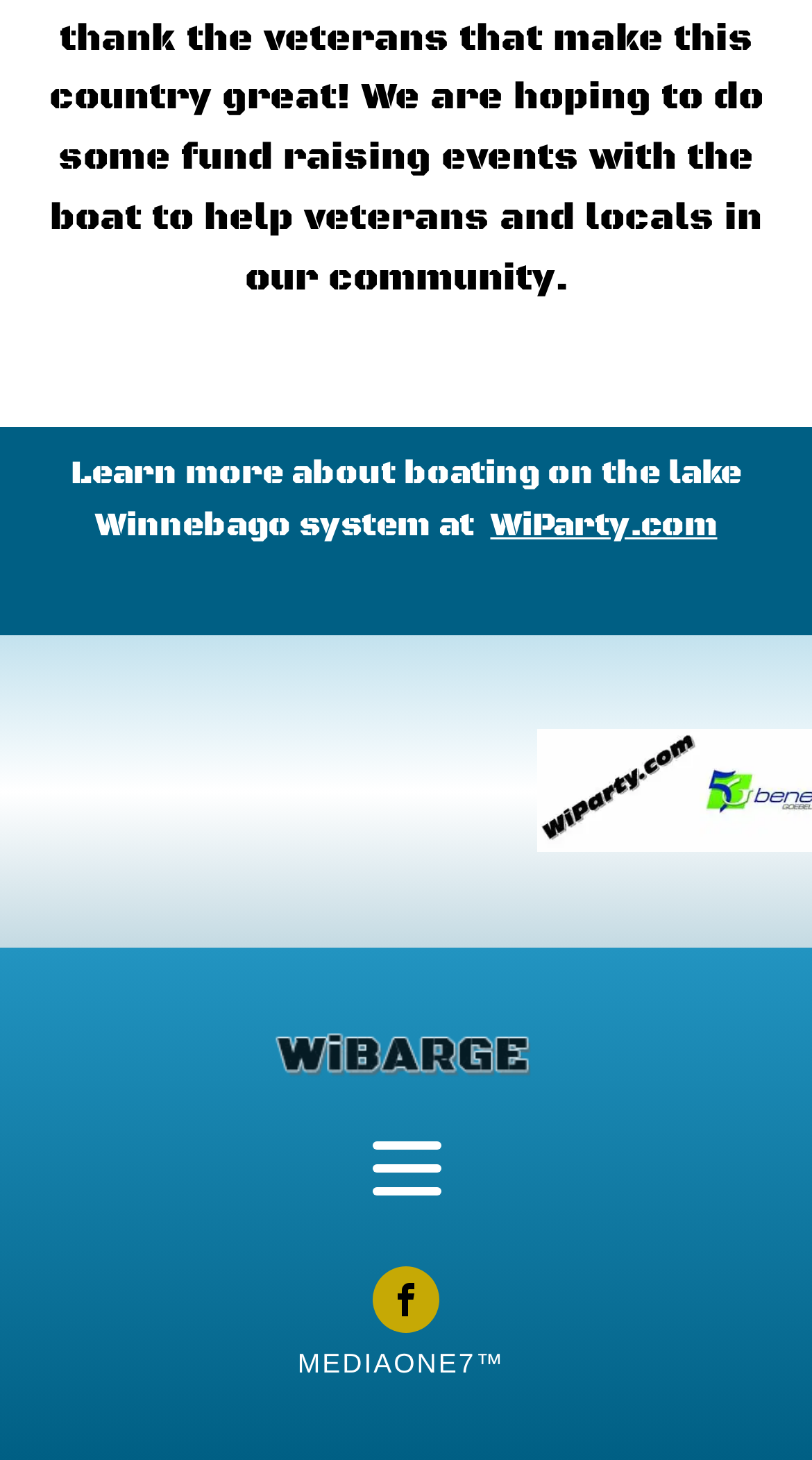Give the bounding box coordinates for the element described as: "Visit our Facebook".

[0.459, 0.867, 0.541, 0.912]